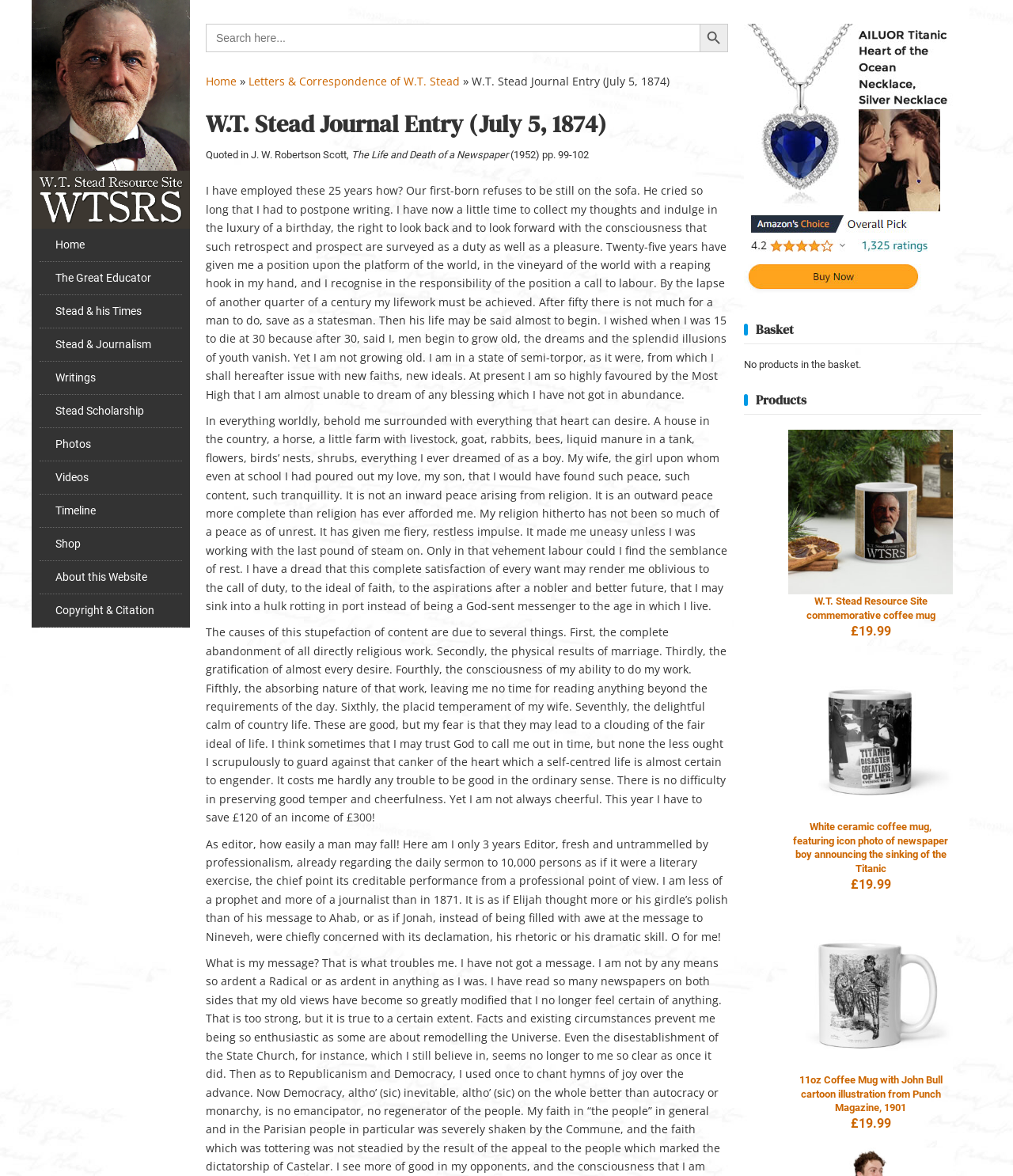How many products are in the basket?
Please describe in detail the information shown in the image to answer the question.

I found the answer by looking at the text 'No products in the basket.' which is located in the 'Basket' section of the webpage.